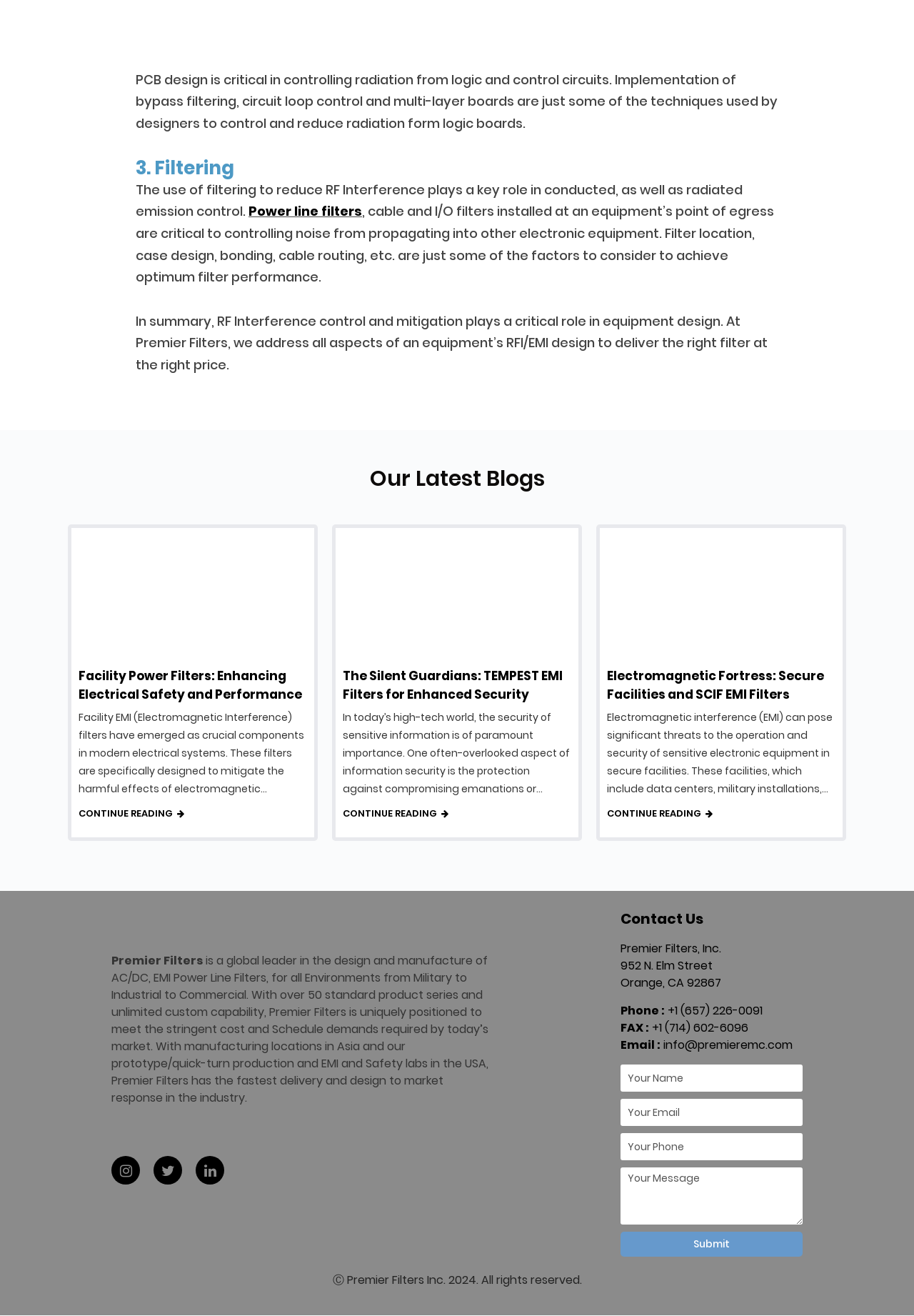Determine the bounding box coordinates of the section I need to click to execute the following instruction: "Fill in the 'Name' field". Provide the coordinates as four float numbers between 0 and 1, i.e., [left, top, right, bottom].

[0.679, 0.809, 0.878, 0.83]